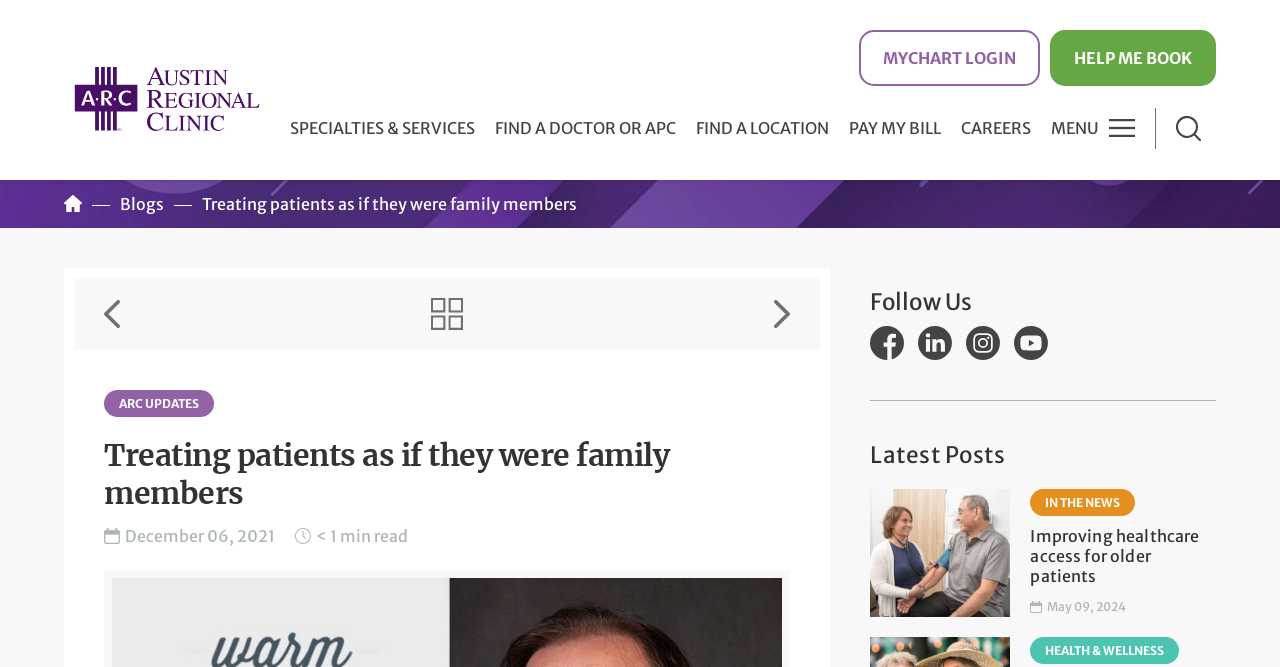Given the element description: "Next Item", predict the bounding box coordinates of the UI element it refers to, using four float numbers between 0 and 1, i.e., [left, top, right, bottom].

[0.605, 0.447, 0.618, 0.495]